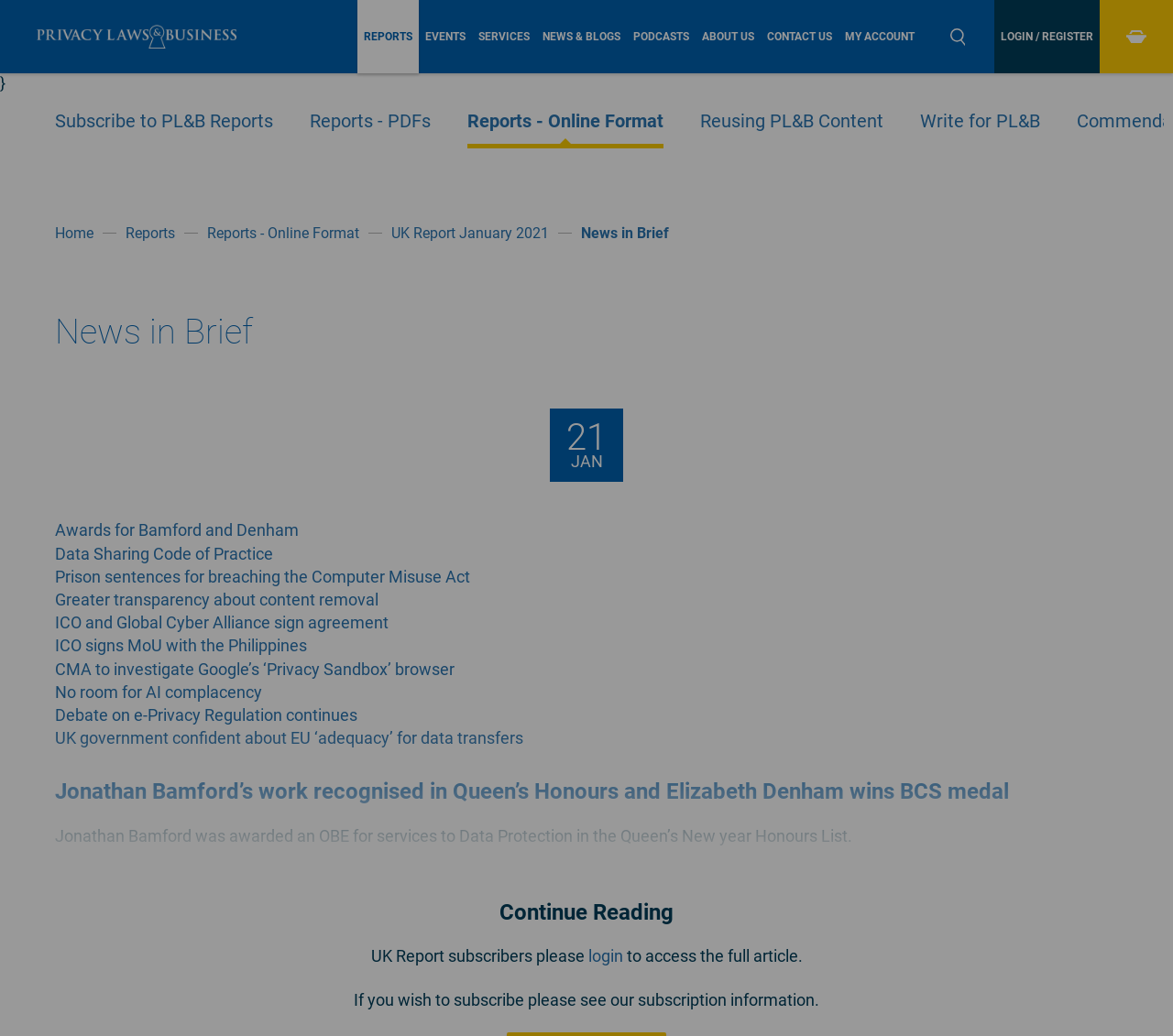Please provide the bounding box coordinates in the format (top-left x, top-left y, bottom-right x, bottom-right y). Remember, all values are floating point numbers between 0 and 1. What is the bounding box coordinate of the region described as: No room for AI complacency

[0.047, 0.659, 0.223, 0.677]